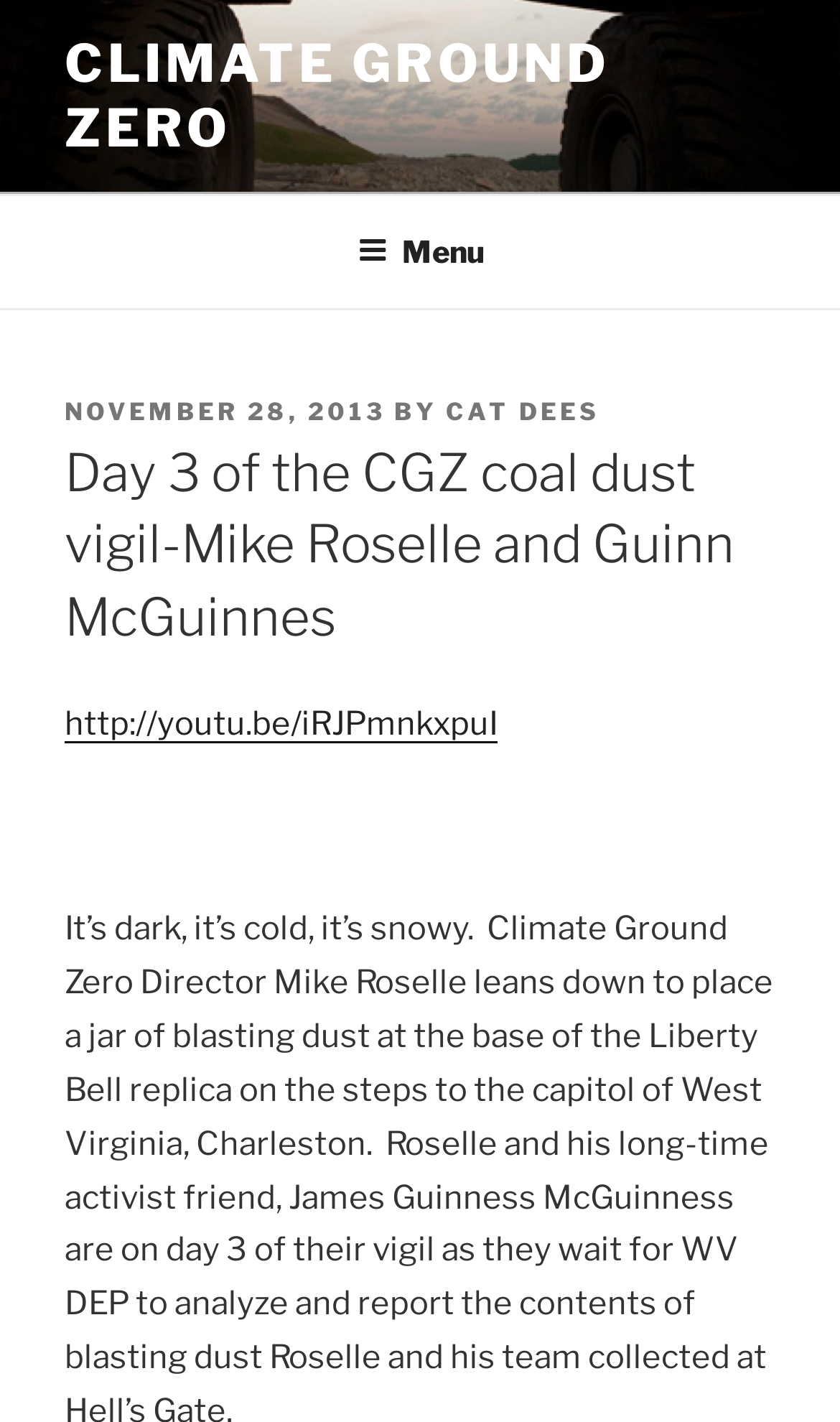Produce a meticulous description of the webpage.

The webpage is about Day 3 of the CGZ coal dust vigil, featuring Mike Roselle and Guinn McGuinnes, and is part of the Climate Ground Zero website. At the top-left corner, there is a link to the Climate Ground Zero homepage. Below it, there is a top menu navigation bar that spans the entire width of the page. The menu has a button labeled "Menu" on the right side, which is not expanded.

Below the top menu, there is a header section that takes up about half of the page's height. Within this section, there is a posting information area that displays the date "NOVEMBER 28, 2013" and the author "CAT DEES". Above this area, there is a heading that summarizes the content of the page, which is "Day 3 of the CGZ coal dust vigil-Mike Roselle and Guinn McGuinnes".

In the middle of the page, there is a link to a YouTube video, likely related to the coal dust vigil. The link is accompanied by a non-descriptive text element that contains a single whitespace character. There are no images on the page.